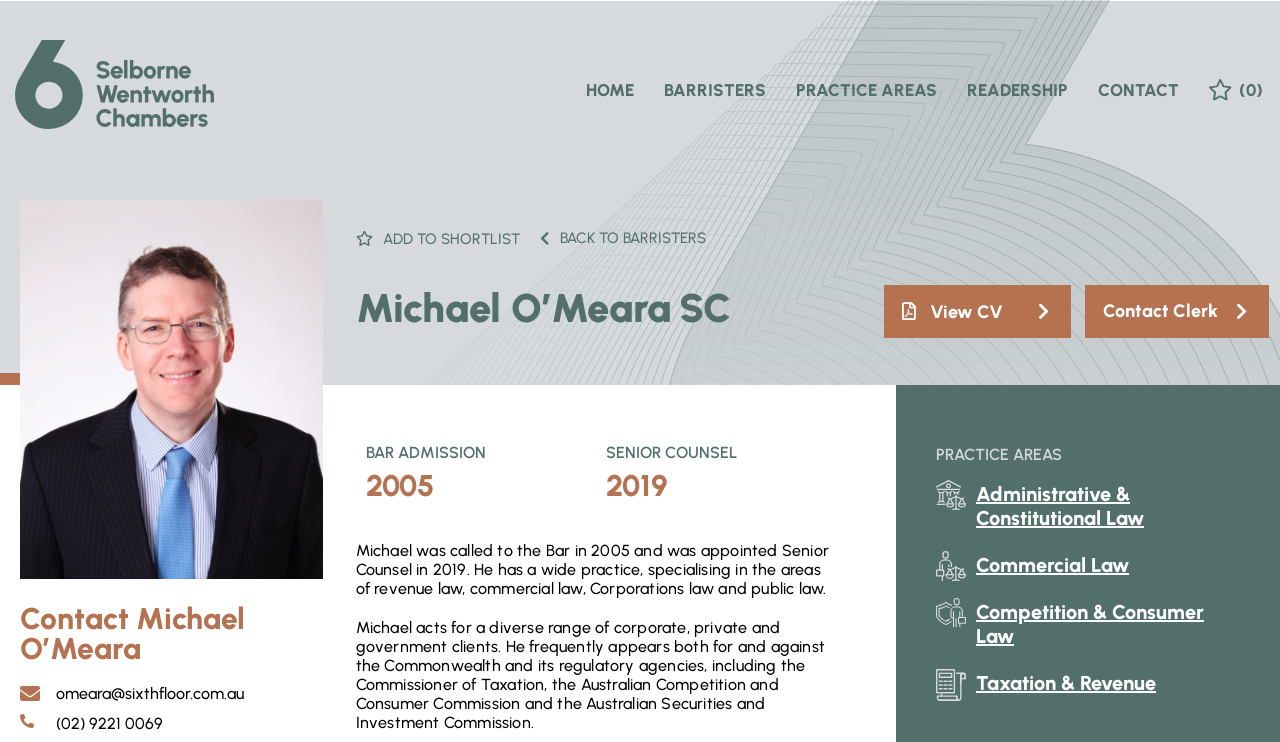Identify the bounding box coordinates for the UI element that matches this description: "Competition & Consumer Law".

[0.762, 0.809, 0.968, 0.874]